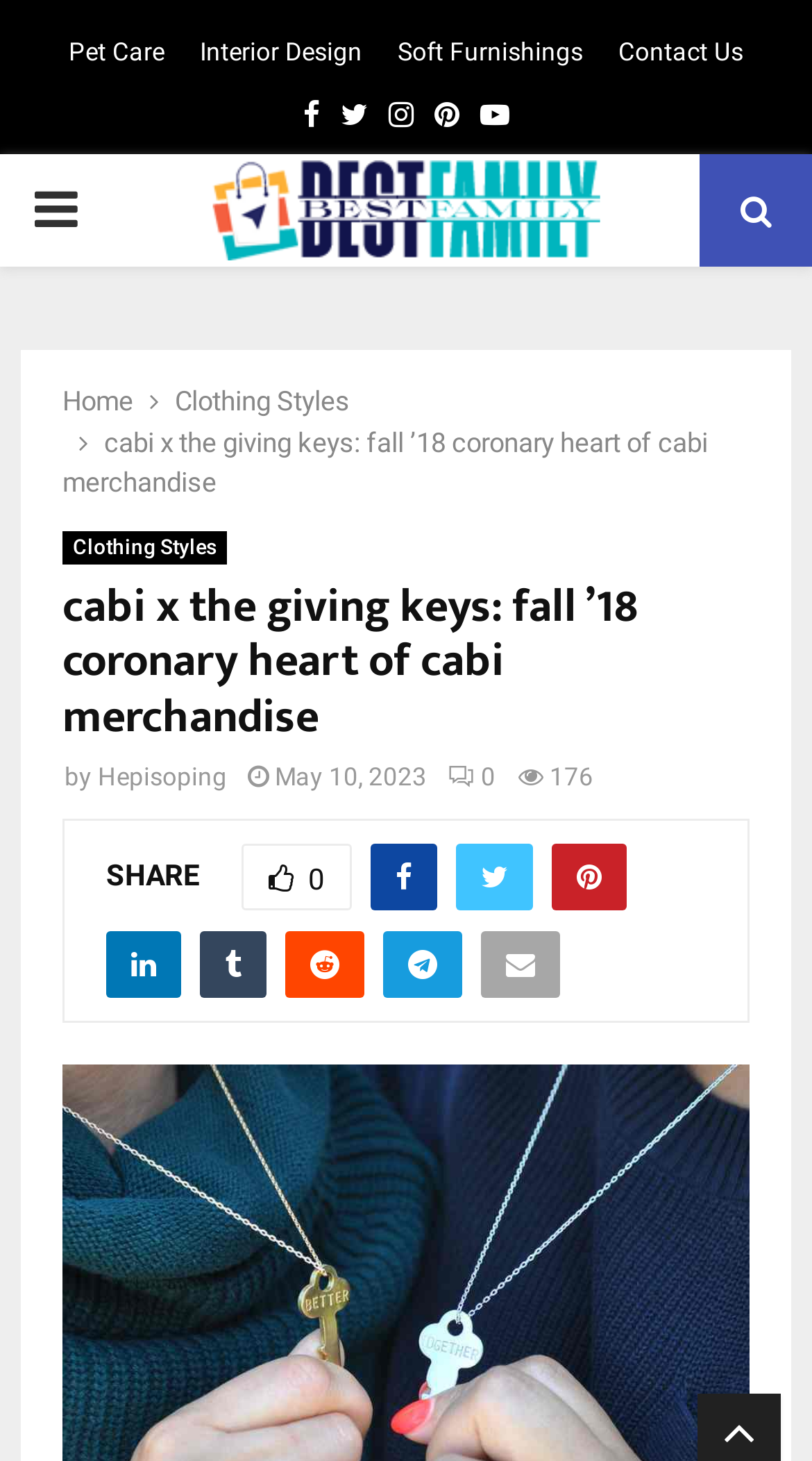How many social media links are present?
Look at the image and answer with only one word or phrase.

5